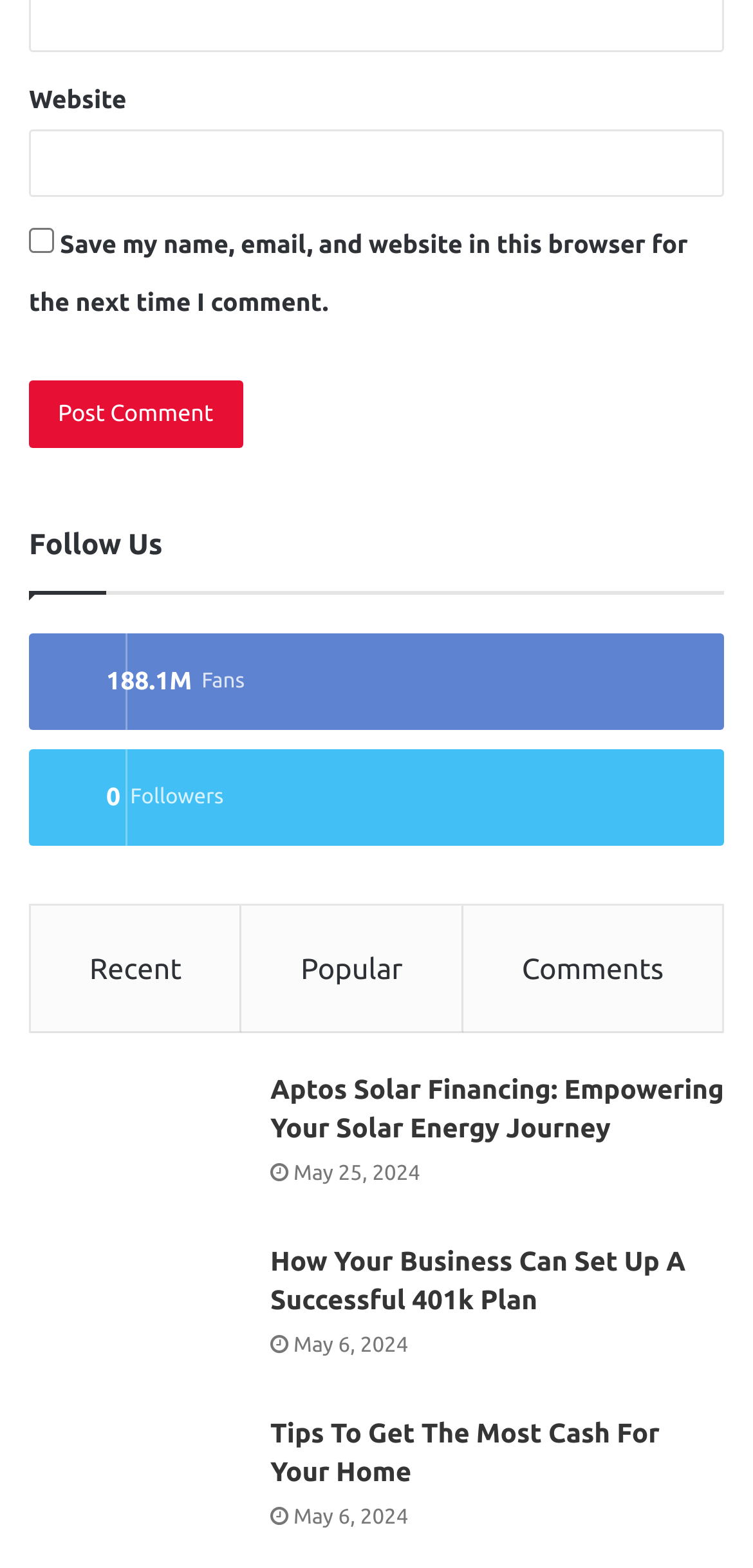Indicate the bounding box coordinates of the clickable region to achieve the following instruction: "Read Aptos Solar Financing article."

[0.038, 0.684, 0.321, 0.776]